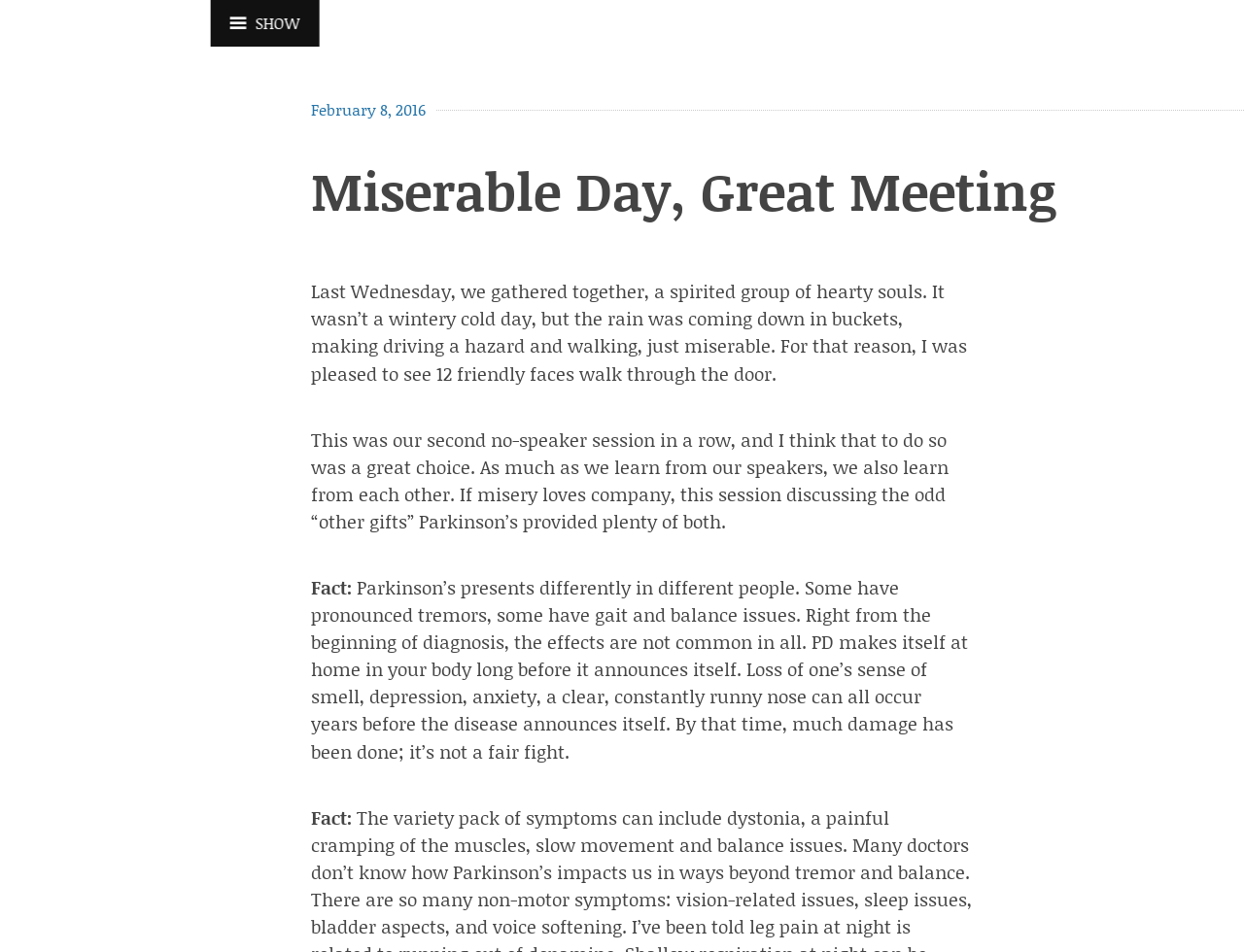Answer the question in a single word or phrase:
How many paragraphs are in the article?

4